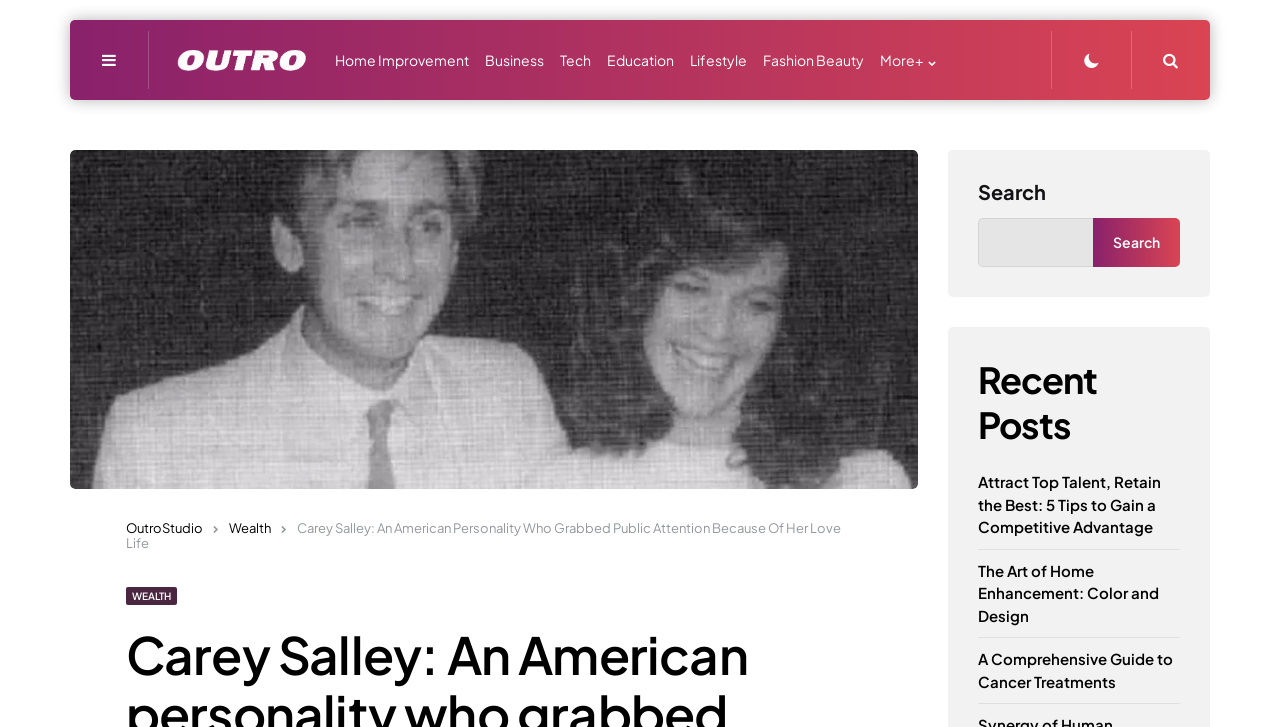What is the name of the person in the figure?
Can you provide an in-depth and detailed response to the question?

I looked at the figure element and found an image with the description 'Carey-Salley'. This suggests that the person in the figure is Carey Salley.